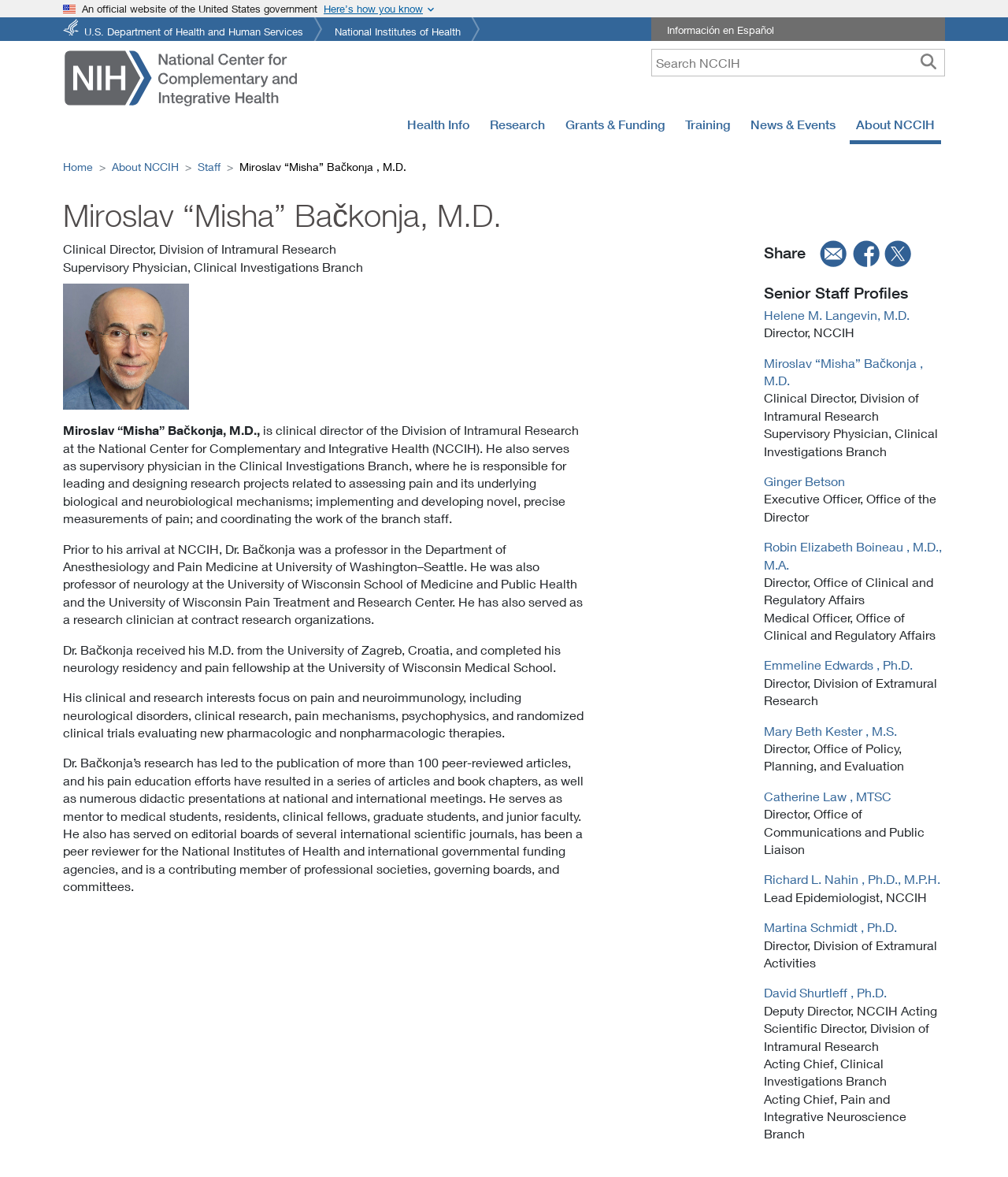What is the name of the university where Dr. Bačkonja was a professor?
Please provide a detailed answer to the question.

The answer can be found in the biography section of Dr. Bačkonja, where it is mentioned that 'Prior to his arrival at NCCIH, Dr. Bačkonja was a professor in the Department of Anesthesiology and Pain Medicine at University of Washington–Seattle.'.